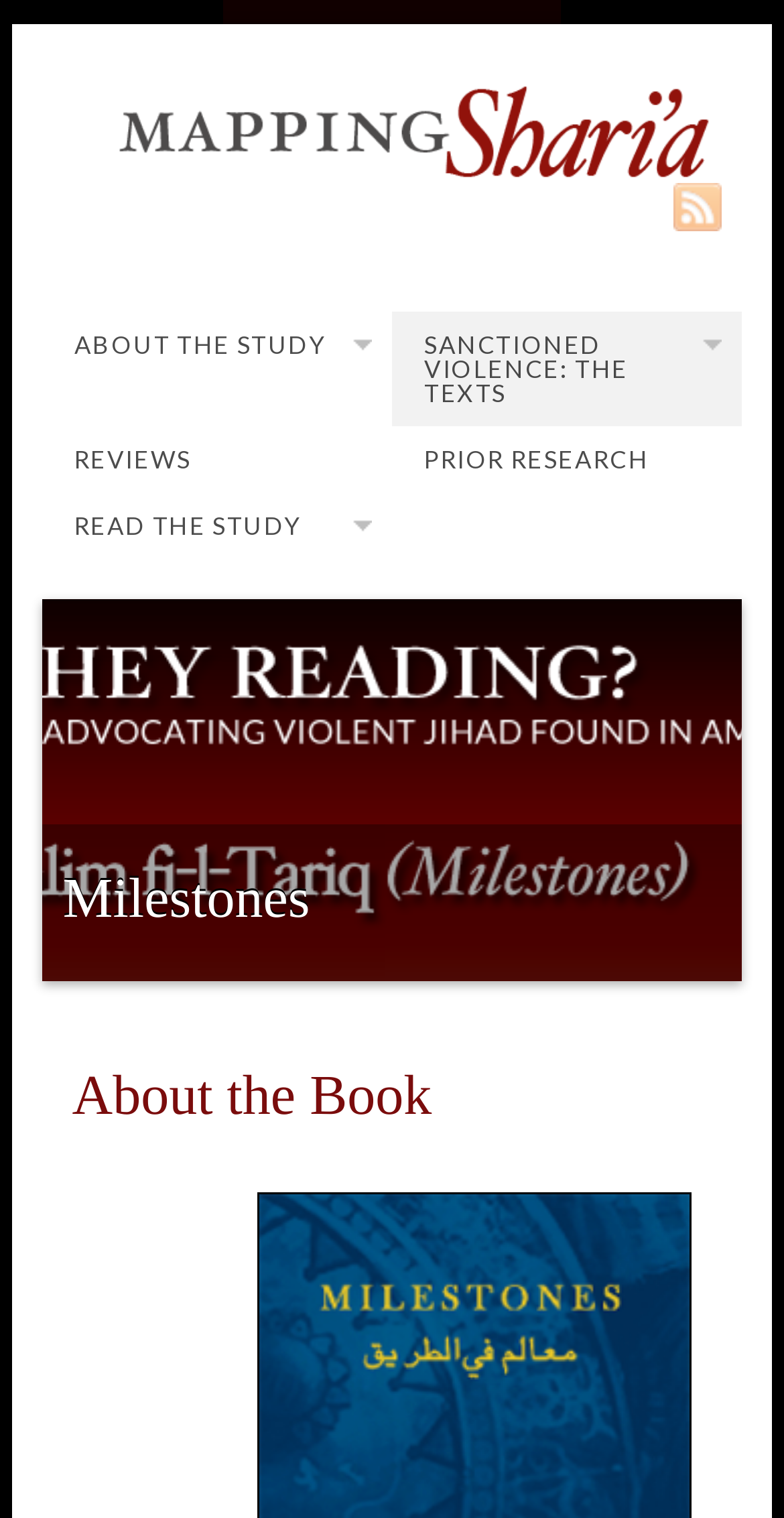Using the description: "Sanctioned Violence: The Texts", determine the UI element's bounding box coordinates. Ensure the coordinates are in the format of four float numbers between 0 and 1, i.e., [left, top, right, bottom].

[0.5, 0.205, 0.946, 0.281]